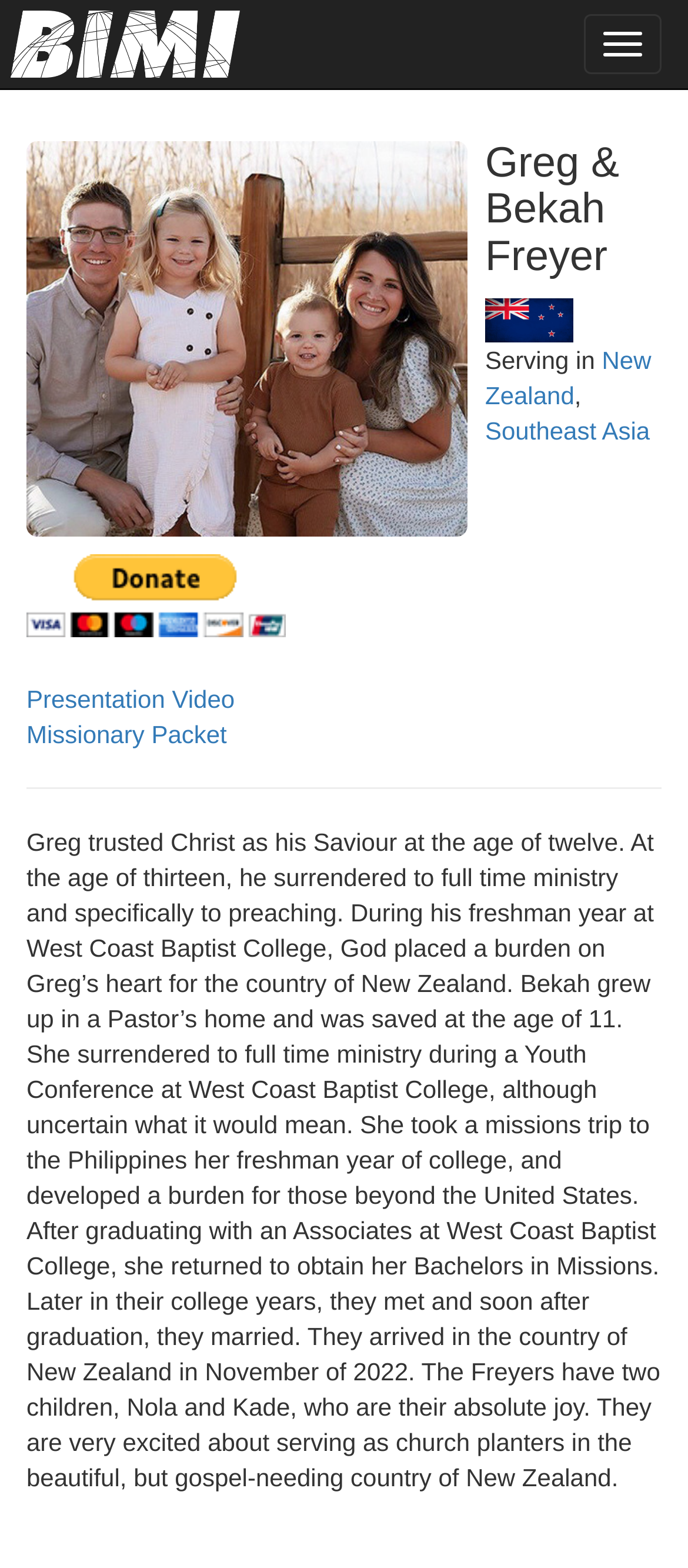Provide a comprehensive caption for the webpage.

The webpage is about Greg and Bekah Freyer, missionaries serving in New Zealand and Southeast Asia. At the top left corner, there is a logo image of "BIMI" (Baptist International Missions, Inc.) and a link to "BIMI" next to it. Below the logo, there is a large image that spans almost the entire width of the page. 

On the top right side, there is a button to "Toggle navigation". Above the main content area, there is a heading that reads "Greg & Bekah Freyer". To the right of the heading, there is a small image. 

The main content area is divided into two sections. The left section contains a button to "Donate with PayPal", followed by links to "Presentation Video" and "Missionary Packet". Below these links, there is a horizontal separator line. 

The right section contains a block of text that describes Greg and Bekah's background, their call to ministry, and their mission to New Zealand. The text is accompanied by a small image above it. There are also links to "New Zealand" and "Southeast Asia" within the text.